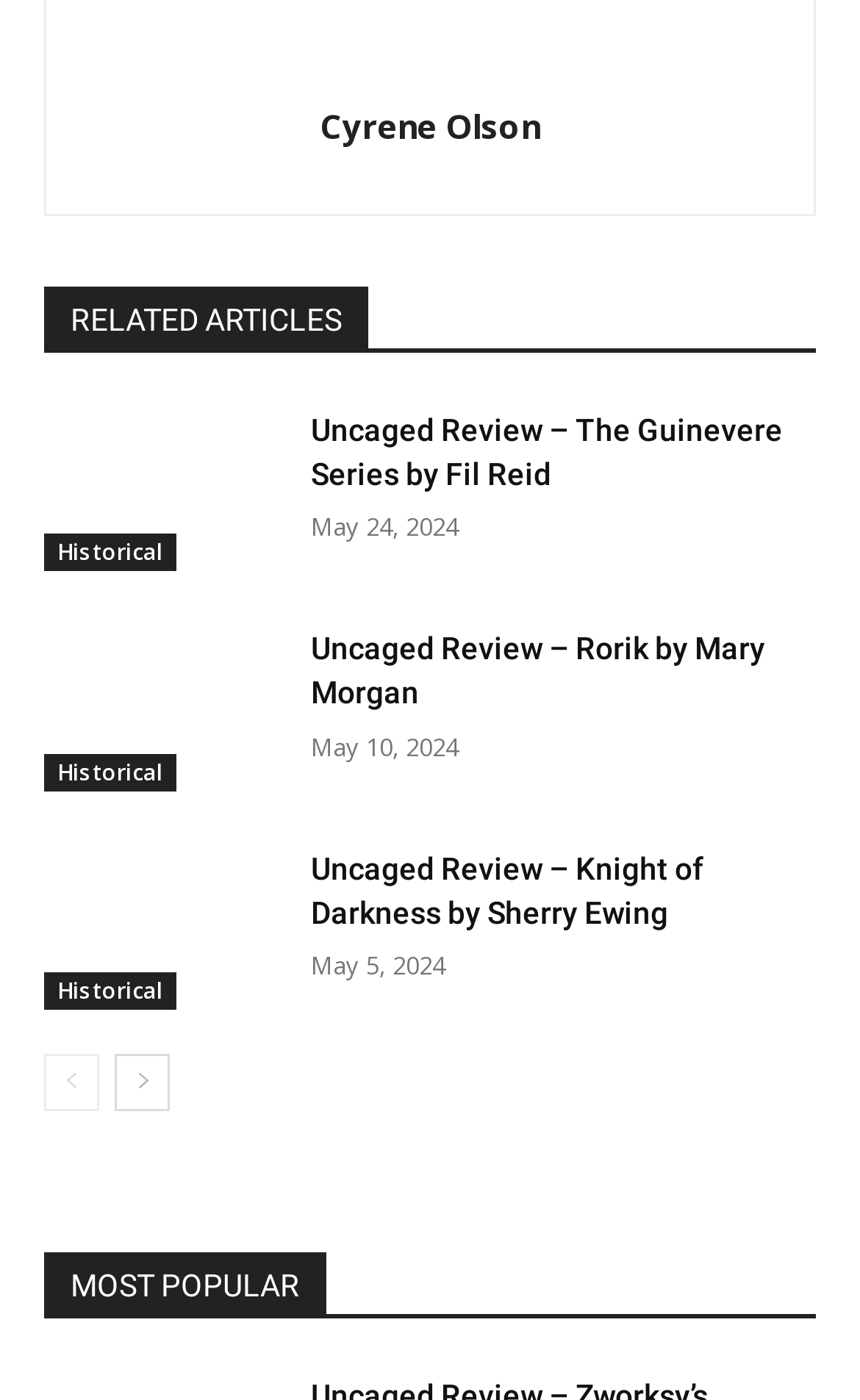Identify the coordinates of the bounding box for the element that must be clicked to accomplish the instruction: "view the article about Rorik by Mary Morgan".

[0.362, 0.45, 0.949, 0.511]